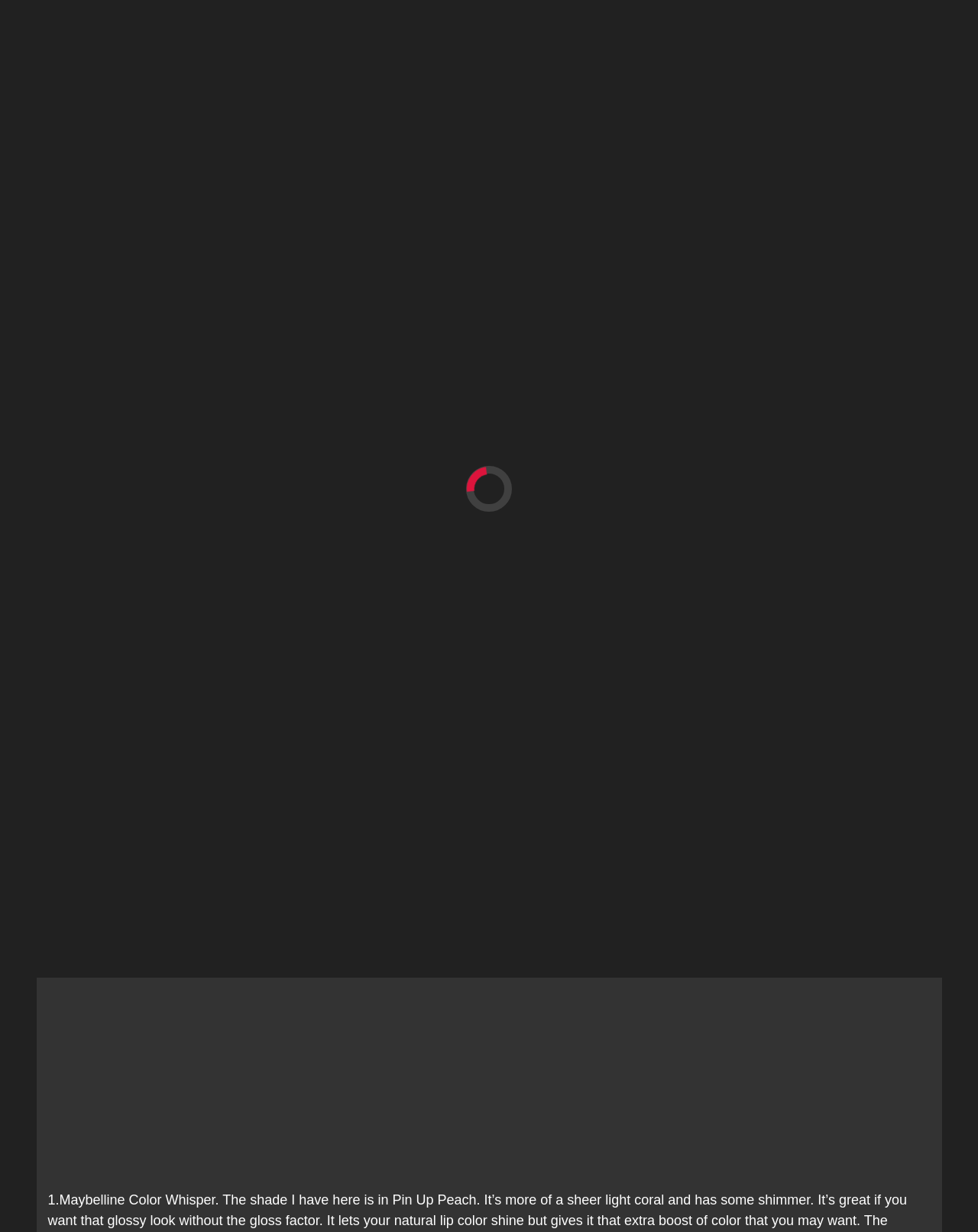Given the element description "TNJN: Tennessee Journalist" in the screenshot, predict the bounding box coordinates of that UI element.

[0.037, 0.153, 0.612, 0.191]